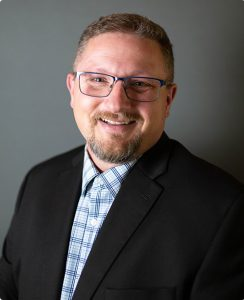What is Coach Chris Moore's facial expression in the image?
Please give a detailed answer to the question using the information shown in the image.

According to the caption, Coach Chris Moore is described as having a friendly smile, which suggests that his facial expression in the image is warm and welcoming.